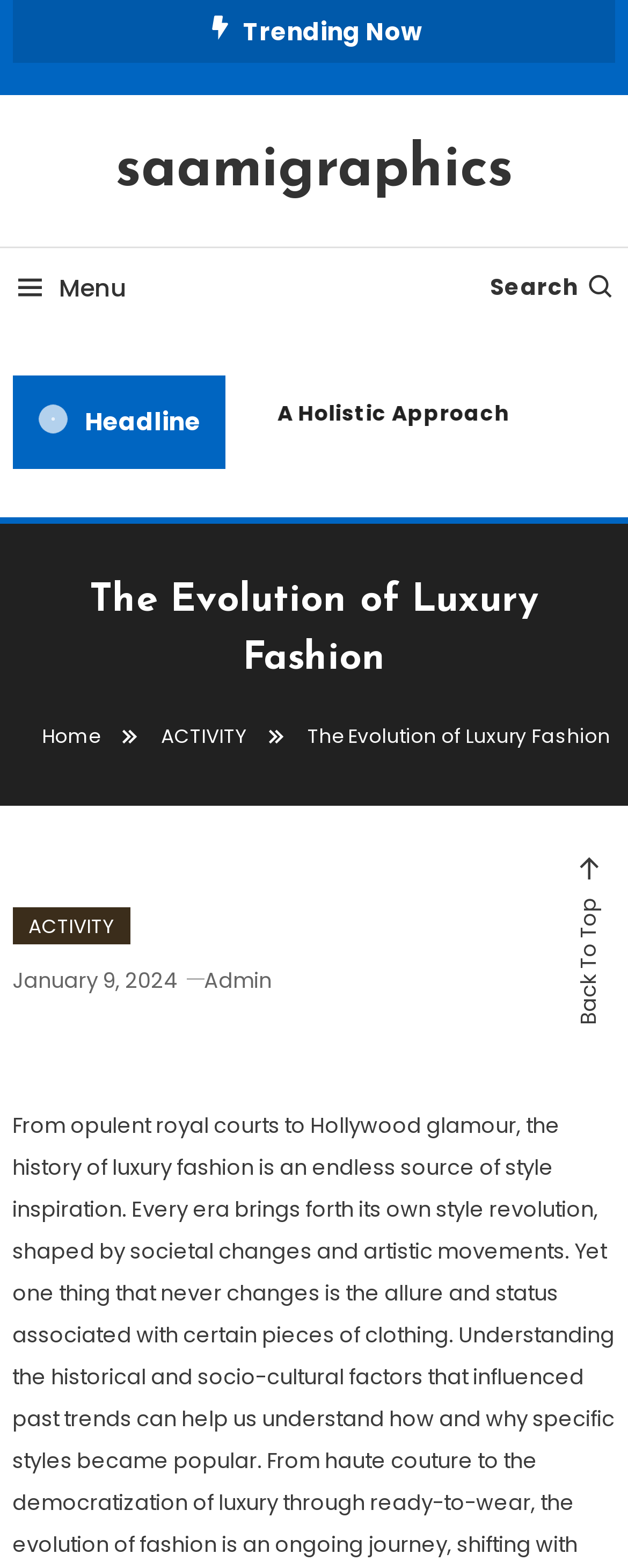Please find and provide the title of the webpage.

The Evolution of Luxury Fashion